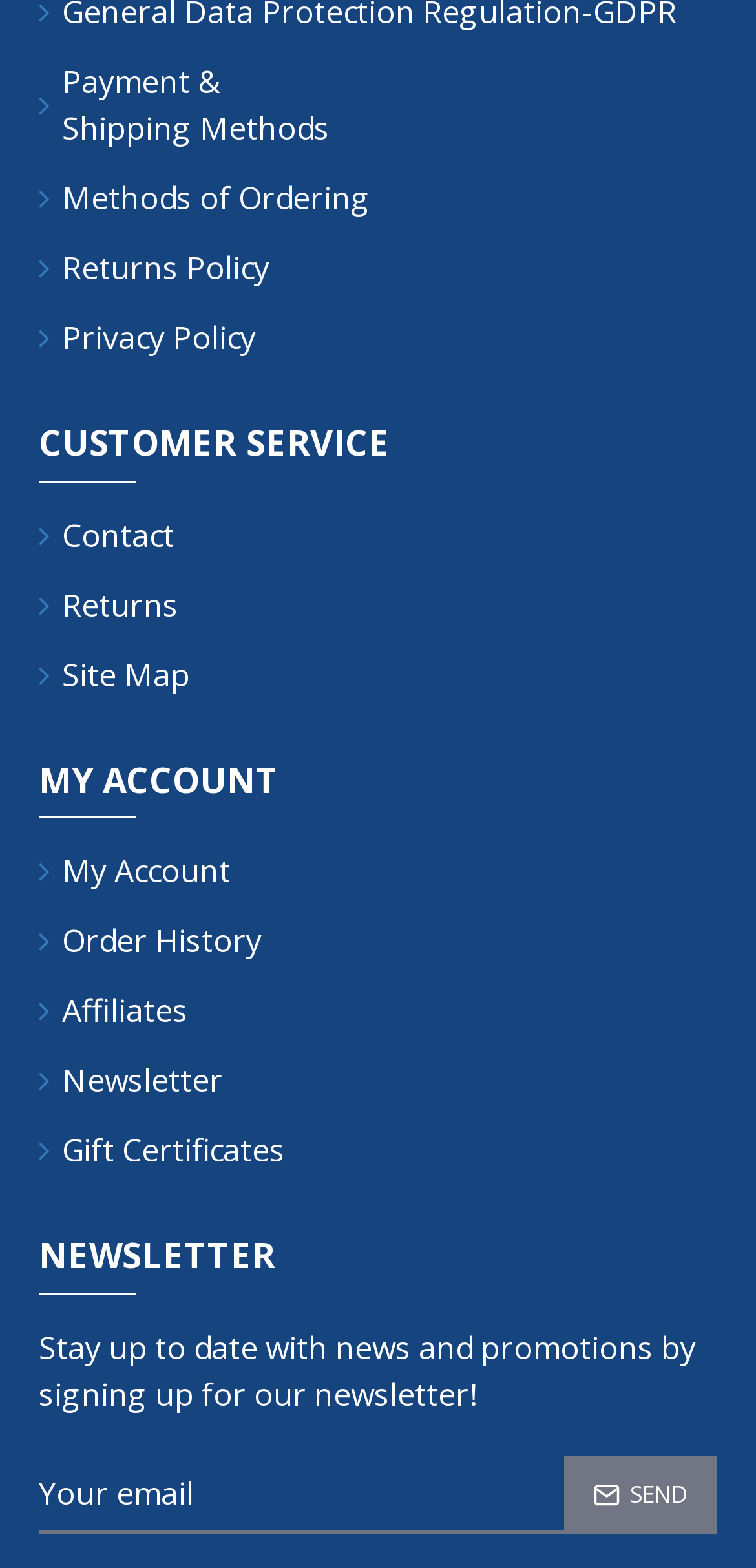Please provide a detailed answer to the question below based on the screenshot: 
What is the purpose of the textbox?

The textbox is located below the 'Stay up to date with news and promotions by signing up for our newsletter!' text, and it has a label 'Your email'. This suggests that the purpose of the textbox is to enter an email address to sign up for the newsletter.